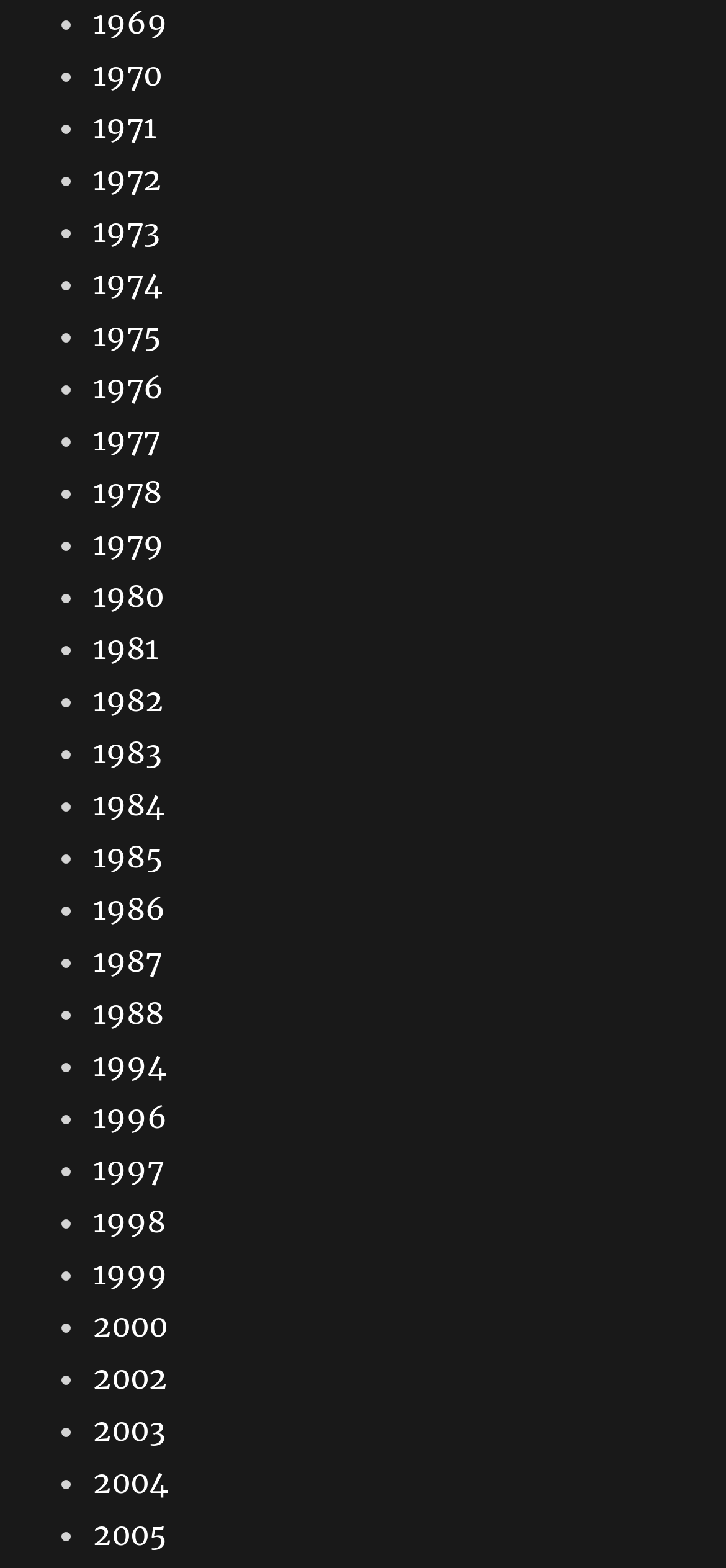Please find the bounding box coordinates of the element that must be clicked to perform the given instruction: "click 1969". The coordinates should be four float numbers from 0 to 1, i.e., [left, top, right, bottom].

[0.128, 0.002, 0.231, 0.026]